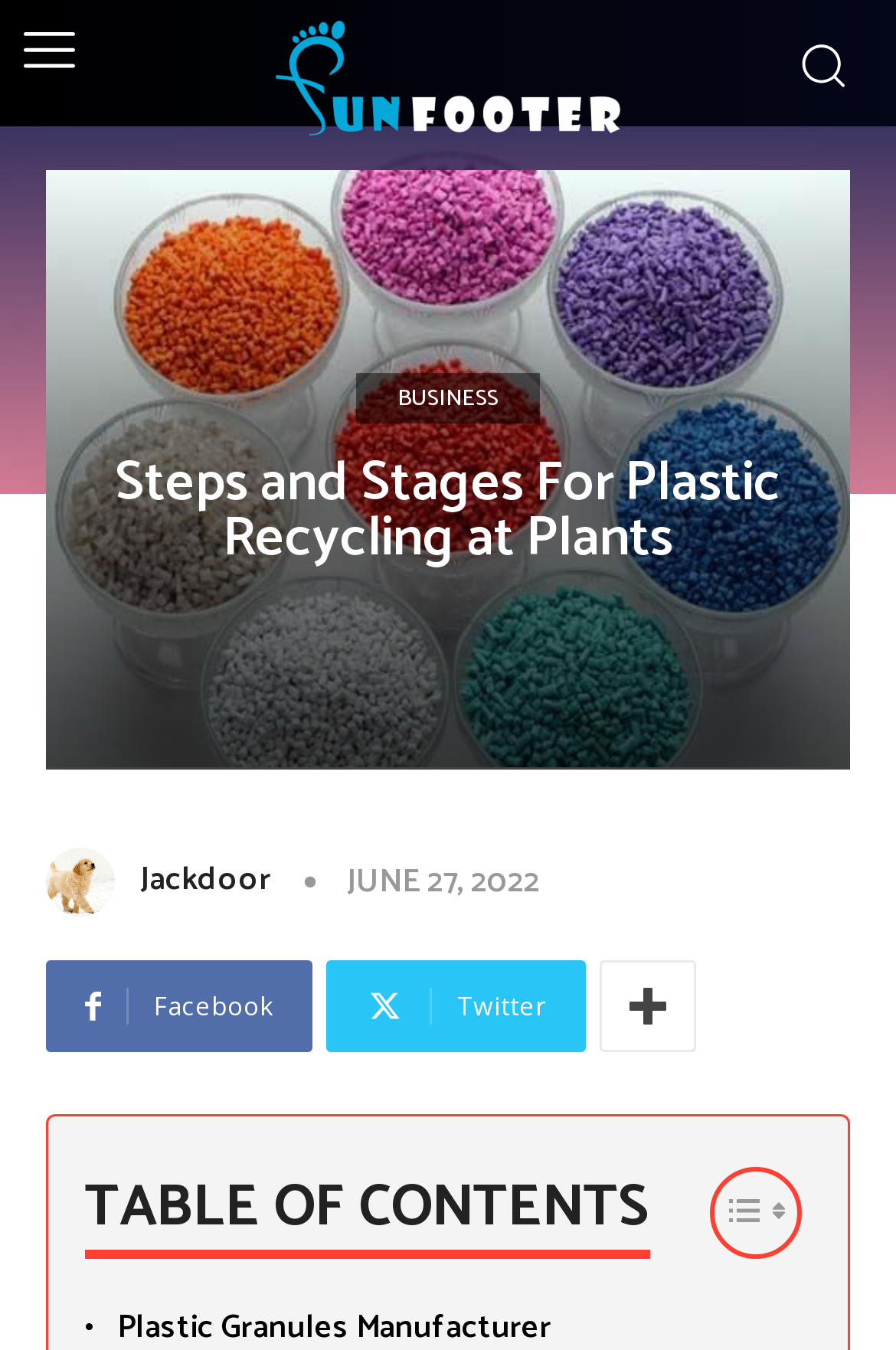Create a detailed description of the webpage's content and layout.

The webpage appears to be an article about plastic recycling, with a focus on the steps and stages involved in the process at plants. 

At the top of the page, there is a logo on the left side, accompanied by an image on the right side. Below the logo, there is a heading that reads "Steps and Stages For Plastic Recycling at Plants". 

On the top-right corner, there are three links: "BUSINESS", "Jackdoor", and another "Jackdoor" link. Below these links, there is a time stamp that reads "JUNE 27, 2022". 

Further down, there are three social media links: Facebook, Twitter, and another unidentified platform. 

The main content of the page is organized into a table of contents, which is located near the bottom of the page. The table of contents has a toggle button on the right side, allowing users to expand or collapse the content. 

There are a total of four images on the page, including the logo, the image on the top-right corner, and two small images within the toggle button.